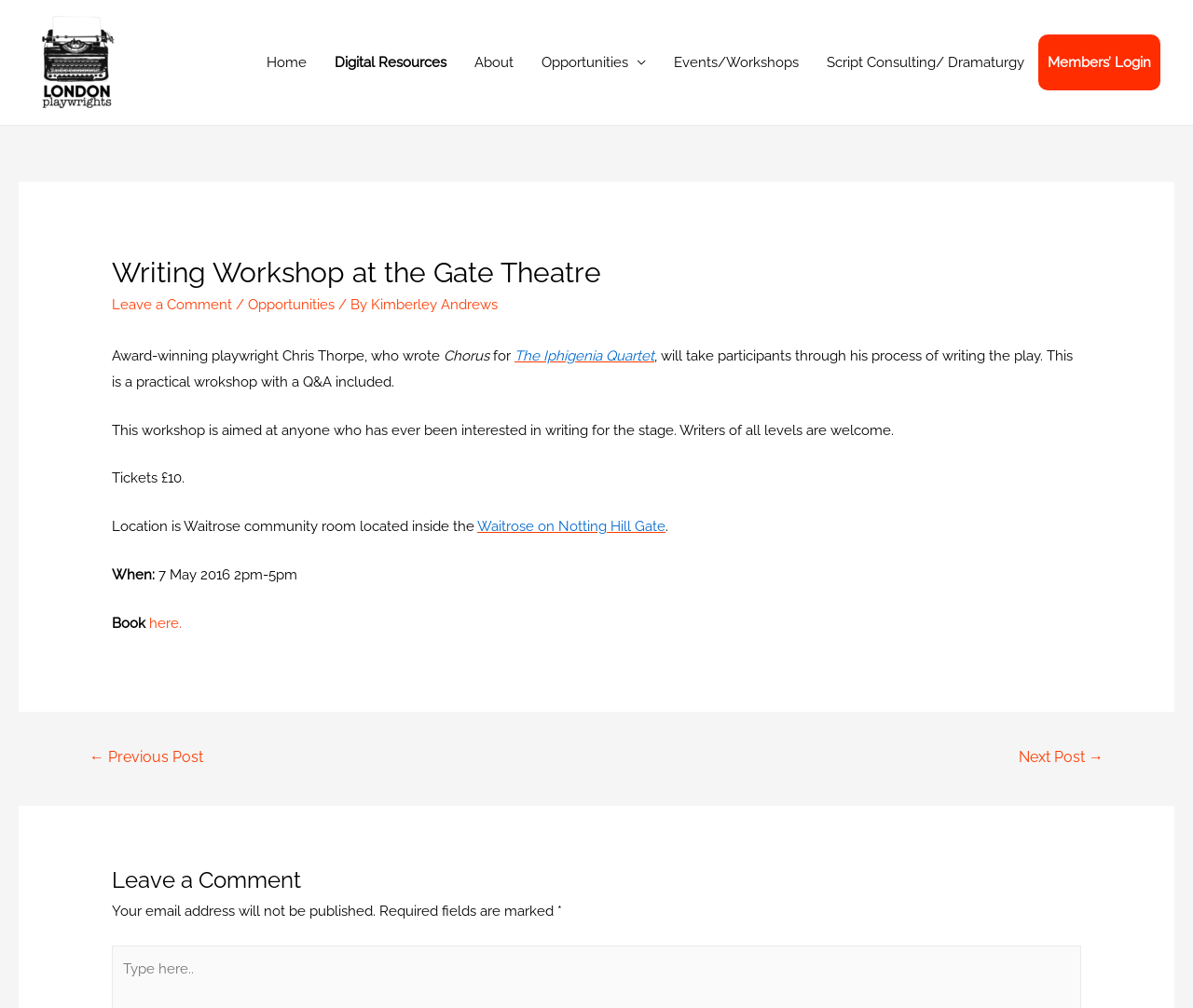Show the bounding box coordinates of the region that should be clicked to follow the instruction: "Click on the 'Home' link."

[0.212, 0.034, 0.269, 0.09]